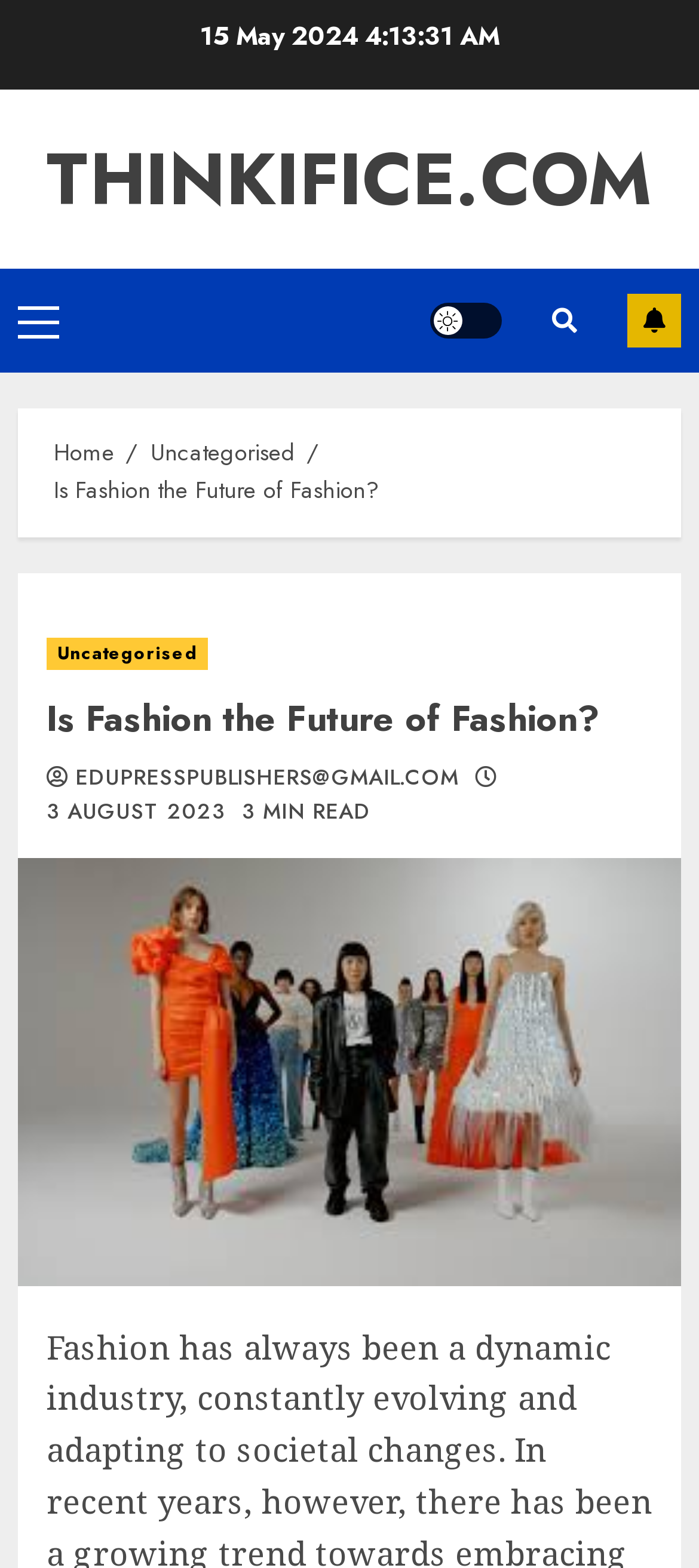Find the bounding box coordinates of the clickable region needed to perform the following instruction: "Go to the home page". The coordinates should be provided as four float numbers between 0 and 1, i.e., [left, top, right, bottom].

[0.077, 0.278, 0.164, 0.3]